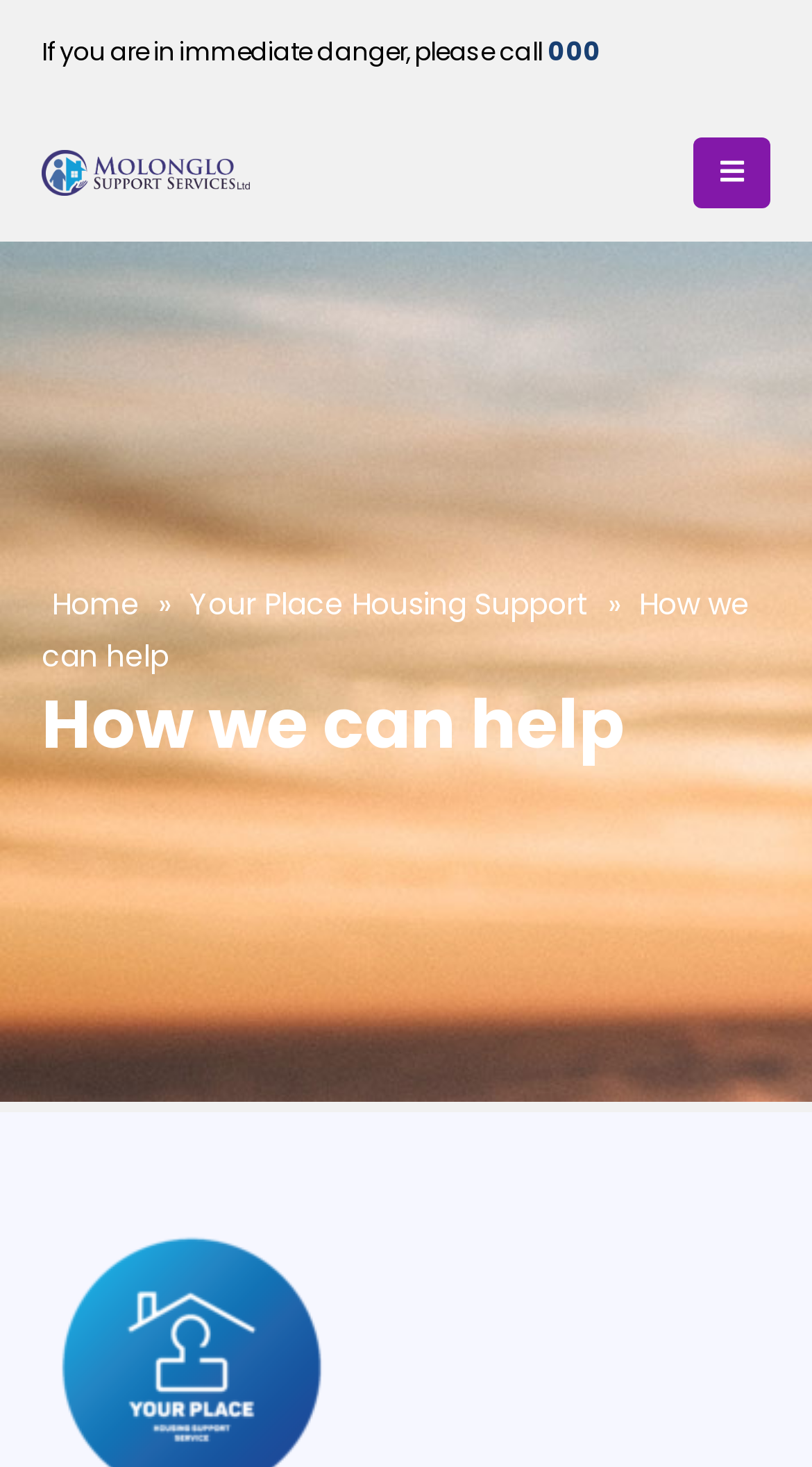Using the webpage screenshot, find the UI element described by Home. Provide the bounding box coordinates in the format (top-left x, top-left y, bottom-right x, bottom-right y), ensuring all values are floating point numbers between 0 and 1.

[0.064, 0.398, 0.172, 0.426]